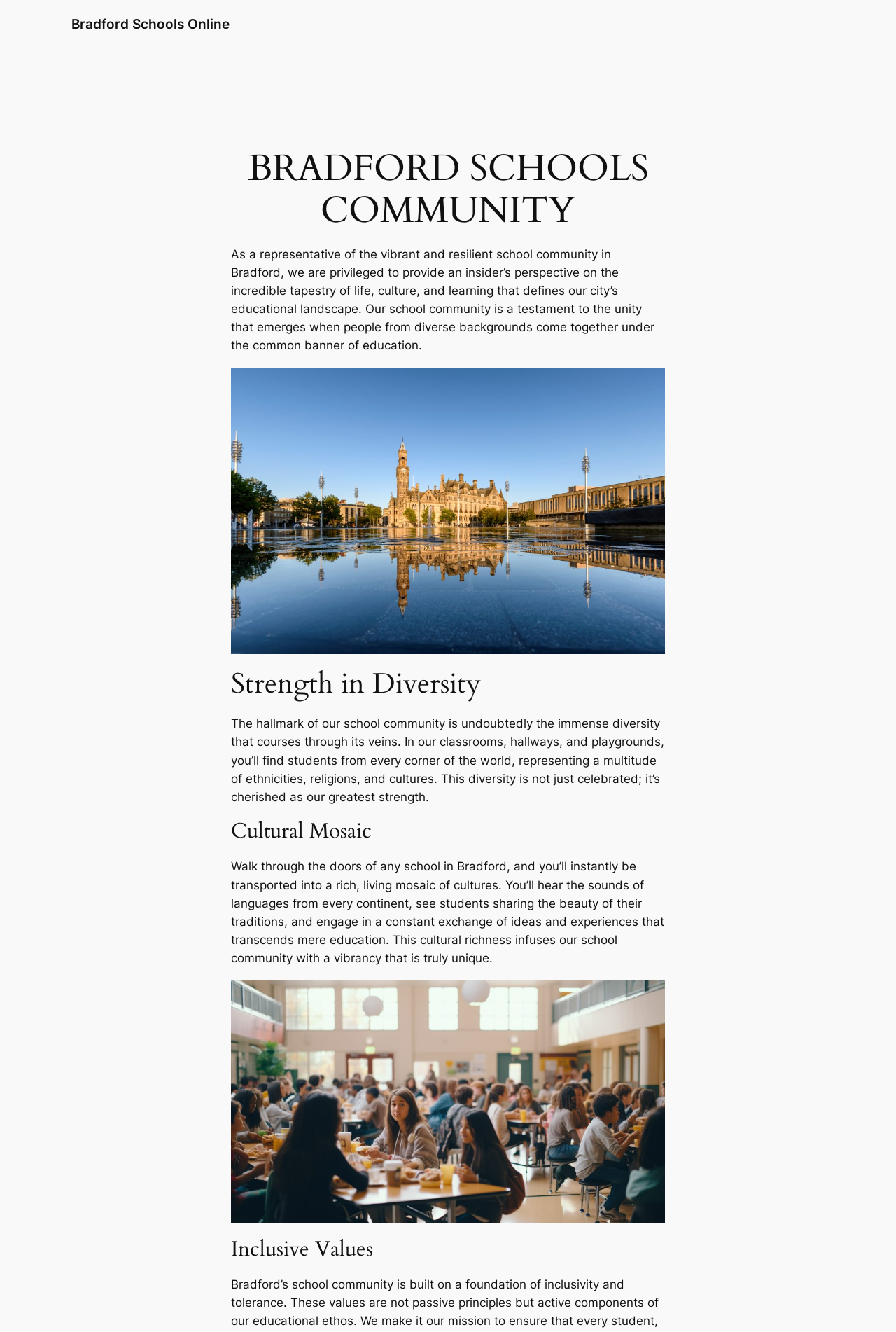Provide a thorough summary of the webpage.

The webpage is titled "Bradford Schools Online" and features a prominent link with the same text at the top left corner. Below the link, a large heading "BRADFORD SCHOOLS COMMUNITY" spans across the top section of the page. 

Underneath the heading, a block of text describes the school community in Bradford, highlighting its vibrant and resilient nature, and the unity that emerges from people from diverse backgrounds coming together under the common banner of education. 

To the right of this text block, an image is positioned, taking up a significant portion of the page. 

Below the image, a heading "Strength in Diversity" is centered, followed by a paragraph of text that celebrates the diversity of the school community, highlighting the multitude of ethnicities, religions, and cultures represented in the classrooms, hallways, and playgrounds. 

Further down, another heading "Cultural Mosaic" is positioned, above a text block that describes the rich cultural diversity of the schools in Bradford, where students share their traditions and engage in a constant exchange of ideas and experiences. 

An image is placed below this text block, taking up a significant portion of the page. 

Finally, at the bottom of the page, a heading "Inclusive Values" is centered, although its corresponding content is not provided in the accessibility tree.